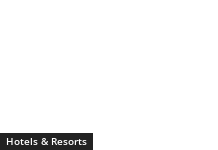Provide a comprehensive description of the image.

The image presents a sleek, minimalist design element featuring the text "Hotels & Resorts" in a clear, modern font. This element is likely part of a website section that focuses on accommodations and hospitality services. Positioned for easy navigation, it hints at the surrounding content related to various hotels and resort options, possibly within a tourism or travel-focused webpage. The black background contrasts effectively, enhancing the readability and visual impact of the text, making it a prominent feature for users exploring lodging options.